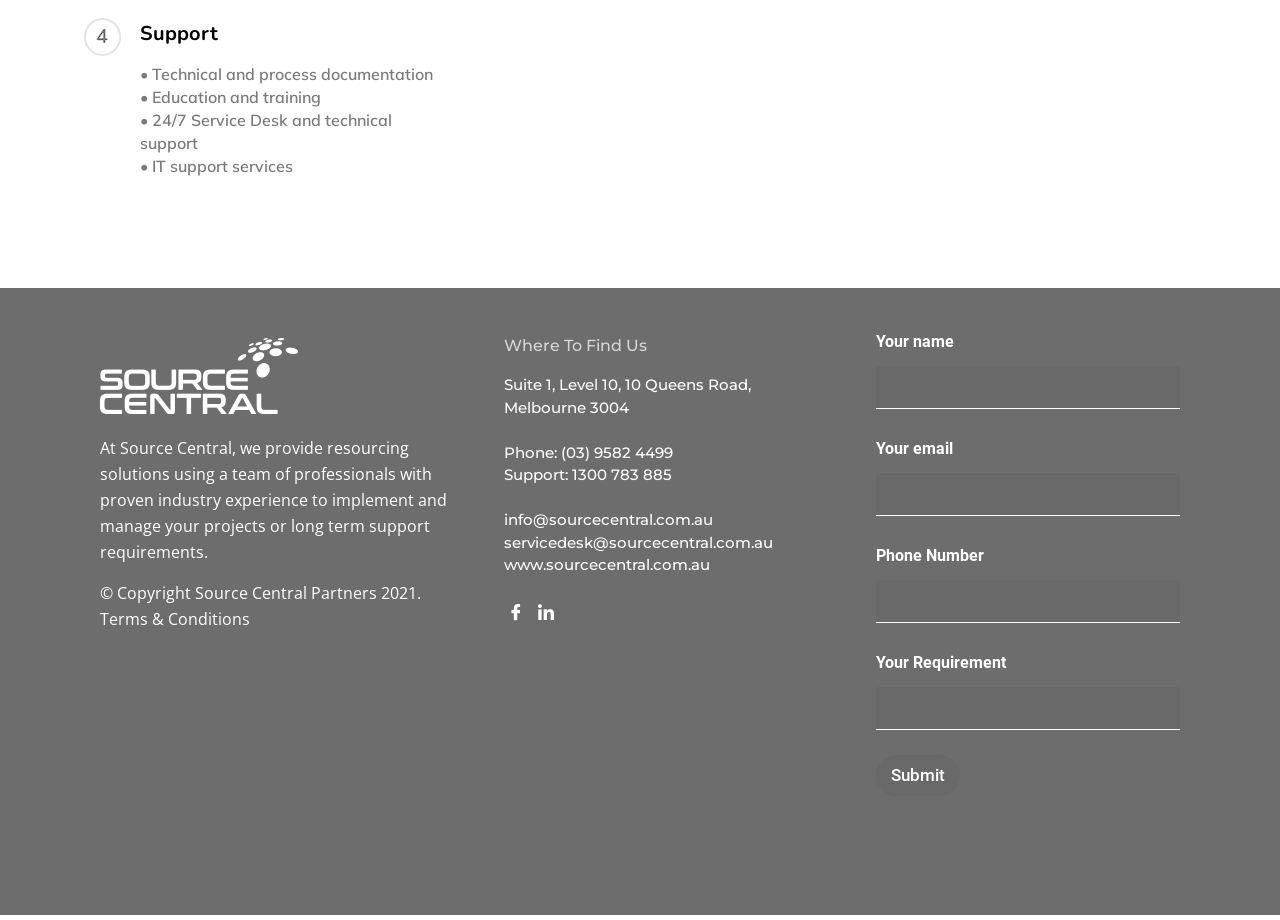Utilize the information from the image to answer the question in detail:
What is the address of Source Central?

The address of Source Central is mentioned in the 'Where To Find Us' section, which is Suite 1, Level 10, 10 Queens Road, Melbourne 3004.